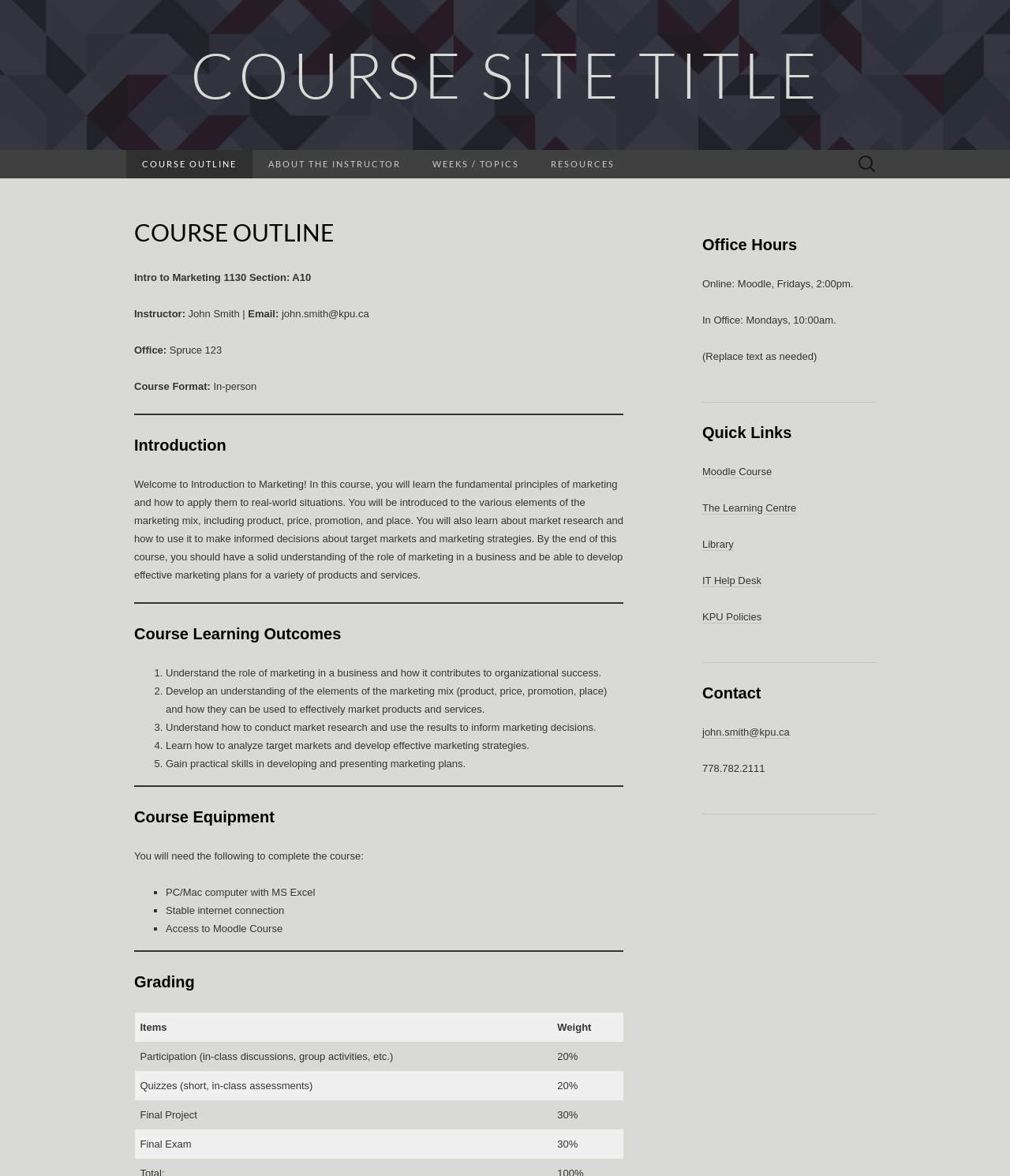Offer a thorough description of the webpage.

This webpage is a course site for "Intro to Marketing 1130" at Kwantlen Polytechnic University (KPU). At the top, there is a heading "COURSE SITE TITLE" which is also a link. Below it, there are five links: "COURSE OUTLINE", "ABOUT THE INSTRUCTOR", "WEEKS / TOPICS", "RESOURCES", and a search bar.

On the left side, there is a section with the course details, including the course title, section, instructor's name, email, office location, and course format. Below this section, there is an introduction to the course, which describes the course's objectives and what students will learn.

The course learning outcomes are listed in a numbered format, which includes understanding the role of marketing, developing an understanding of the marketing mix, conducting market research, analyzing target markets, and developing marketing plans.

Further down, there is a section on course equipment, which lists the required materials, including a PC/Mac computer with MS Excel, a stable internet connection, and access to the Moodle course.

The grading section is presented in a table format, with columns for items, weight, and descriptions. The items include participation, quizzes, final project, and final exam, with their corresponding weights.

On the right side, there is a complementary section with office hours, quick links, and contact information. The office hours are listed, including online and in-office hours. The quick links section provides links to Moodle, the Learning Centre, Library, IT Help Desk, and KPU Policies. Finally, the contact section lists the instructor's email and phone number.